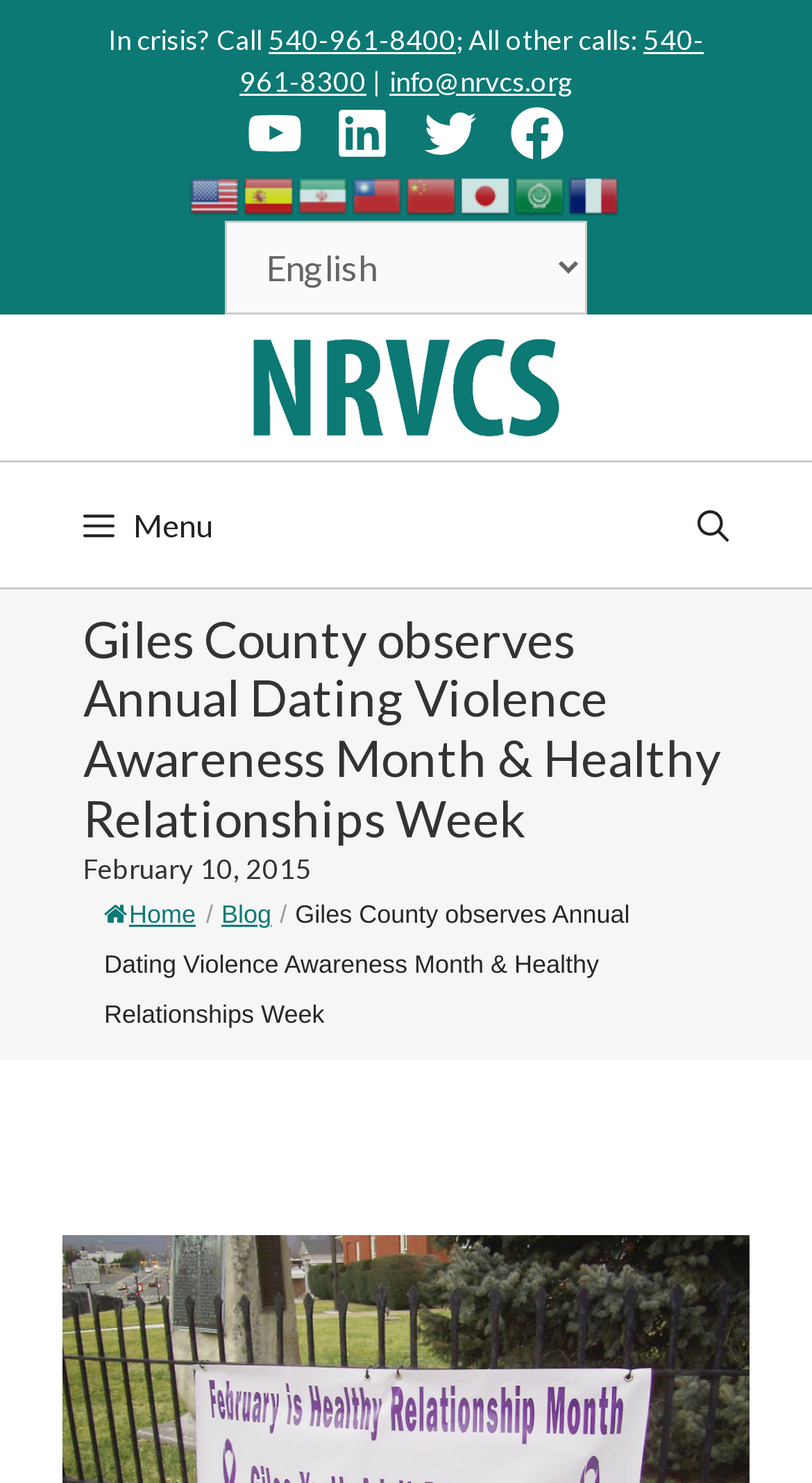Please find the bounding box for the UI component described as follows: "aria-label="Open Search Bar"".

[0.821, 0.311, 0.936, 0.396]